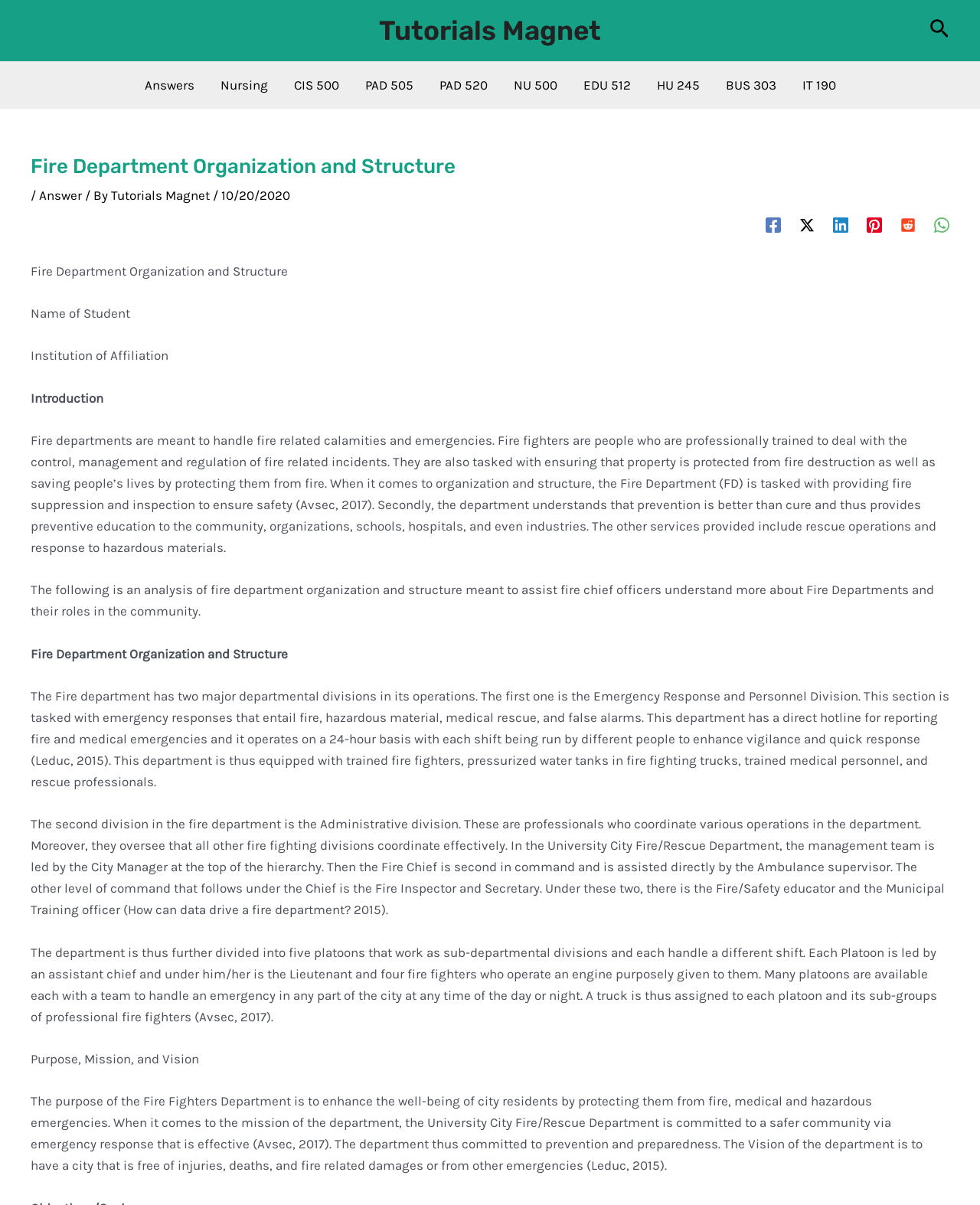Bounding box coordinates are specified in the format (top-left x, top-left y, bottom-right x, bottom-right y). All values are floating point numbers bounded between 0 and 1. Please provide the bounding box coordinate of the region this sentence describes: PAD 520

[0.435, 0.051, 0.511, 0.09]